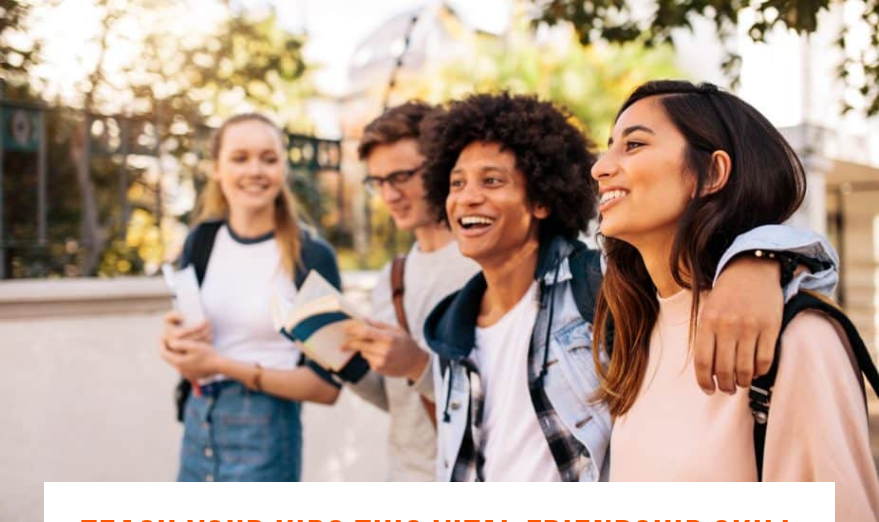Using the image as a reference, answer the following question in as much detail as possible:
What is the girl on the left holding?

The caption specifically mentions that the girl on the left holds a book in her hand, suggesting that she is actively pursuing knowledge alongside her social interactions with her friends.